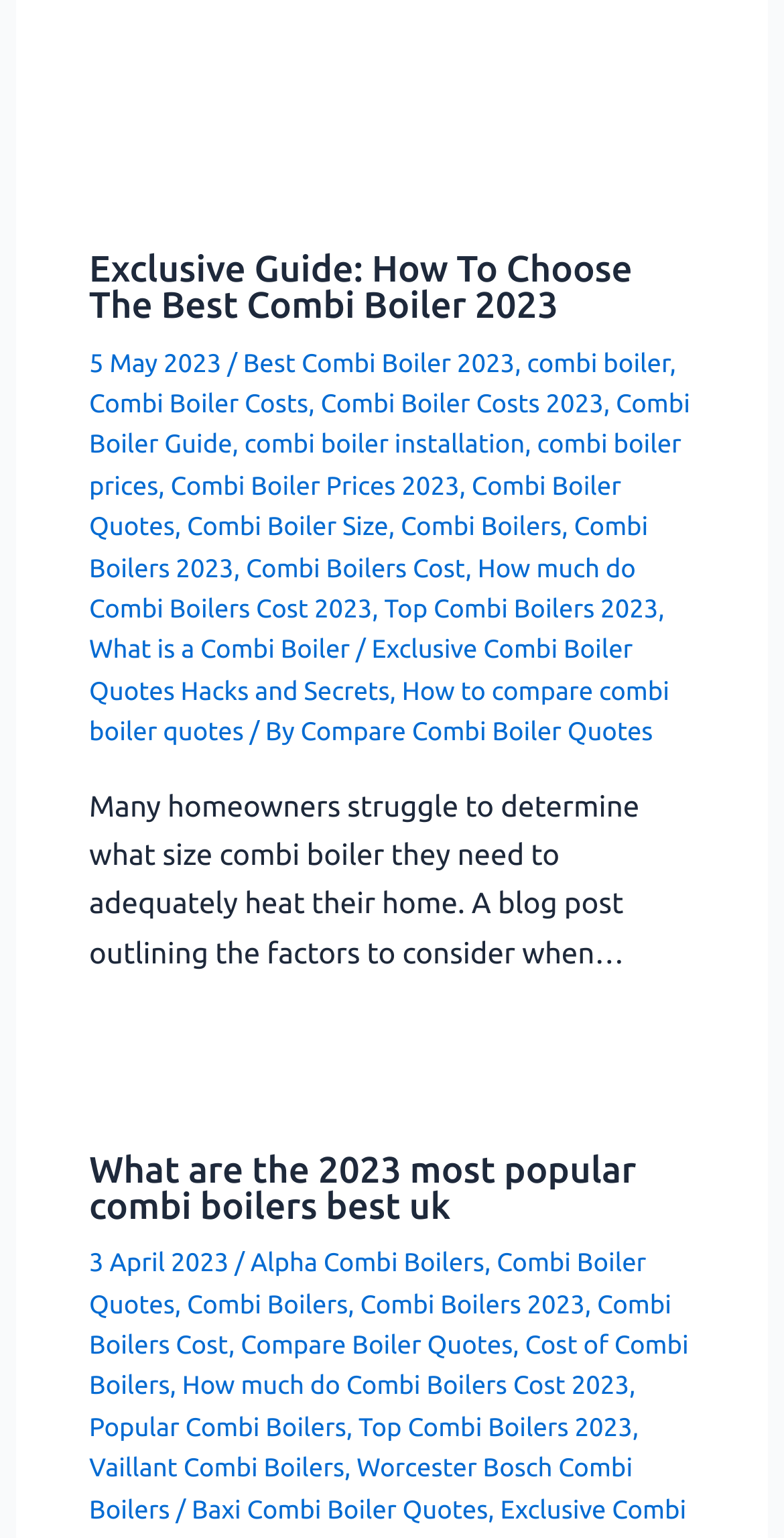Identify the bounding box coordinates of the element that should be clicked to fulfill this task: "Learn about the cost of combi boilers 2023". The coordinates should be provided as four float numbers between 0 and 1, i.e., [left, top, right, bottom].

[0.218, 0.307, 0.586, 0.325]